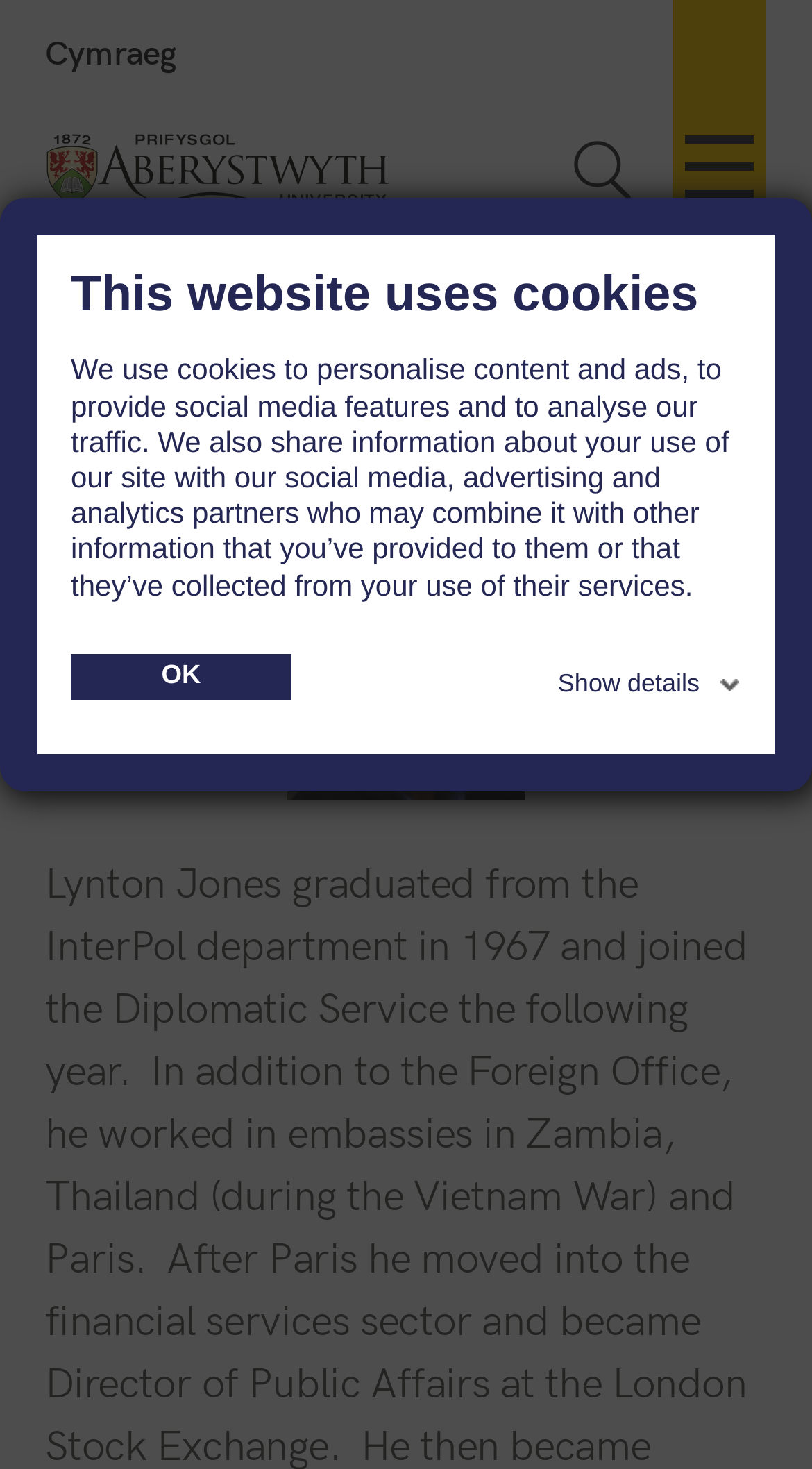How many menu options are available on this webpage?
Please interpret the details in the image and answer the question thoroughly.

I found two link elements, one with the text 'Toggle menu' and another with the text 'Toggle Search', indicating that there are two menu options available on this webpage.